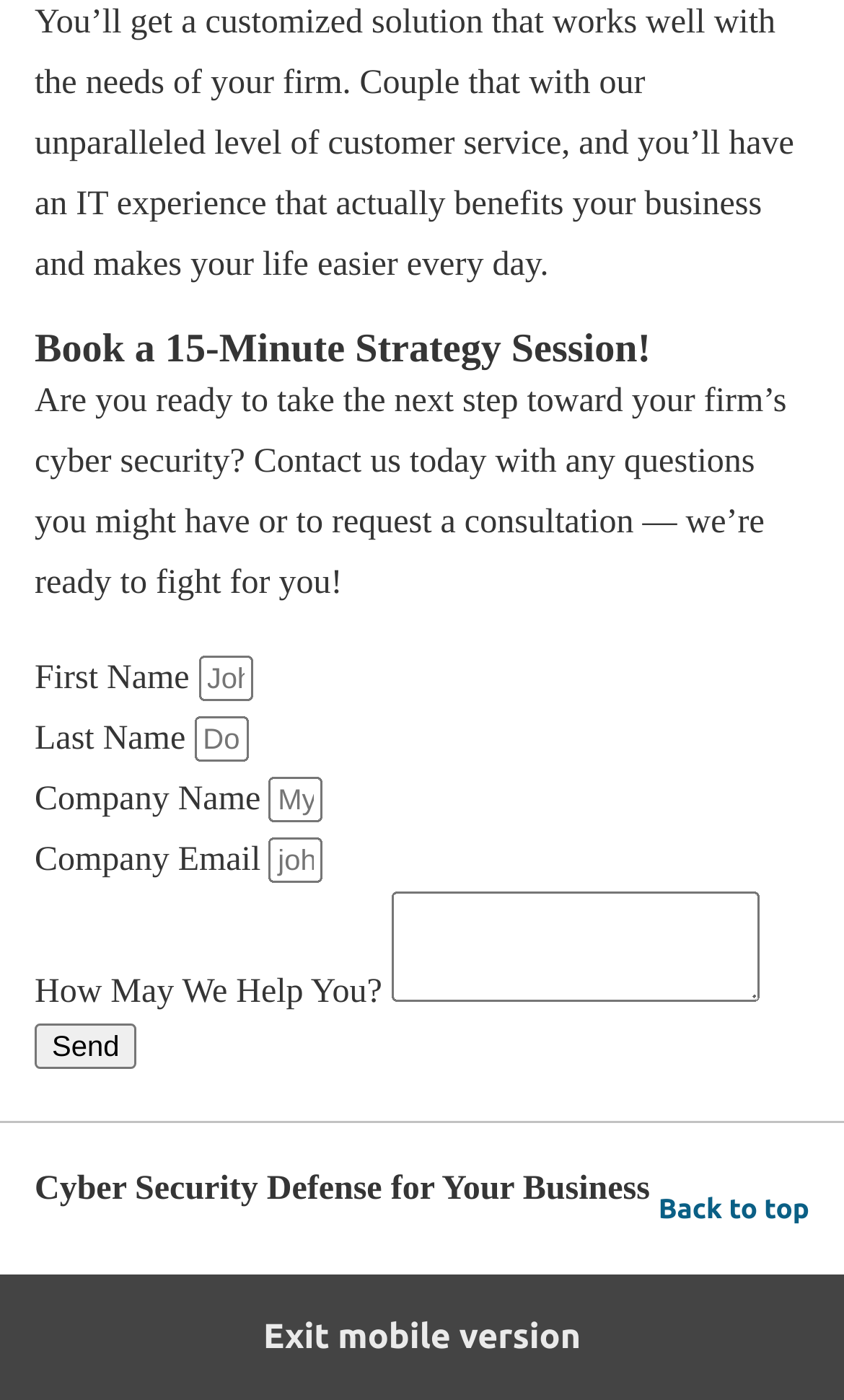Utilize the details in the image to thoroughly answer the following question: What is the company's focus?

The webpage has a heading 'Cyber Security Defense for Your Business' which indicates that the company's focus is on providing cyber security solutions for businesses.